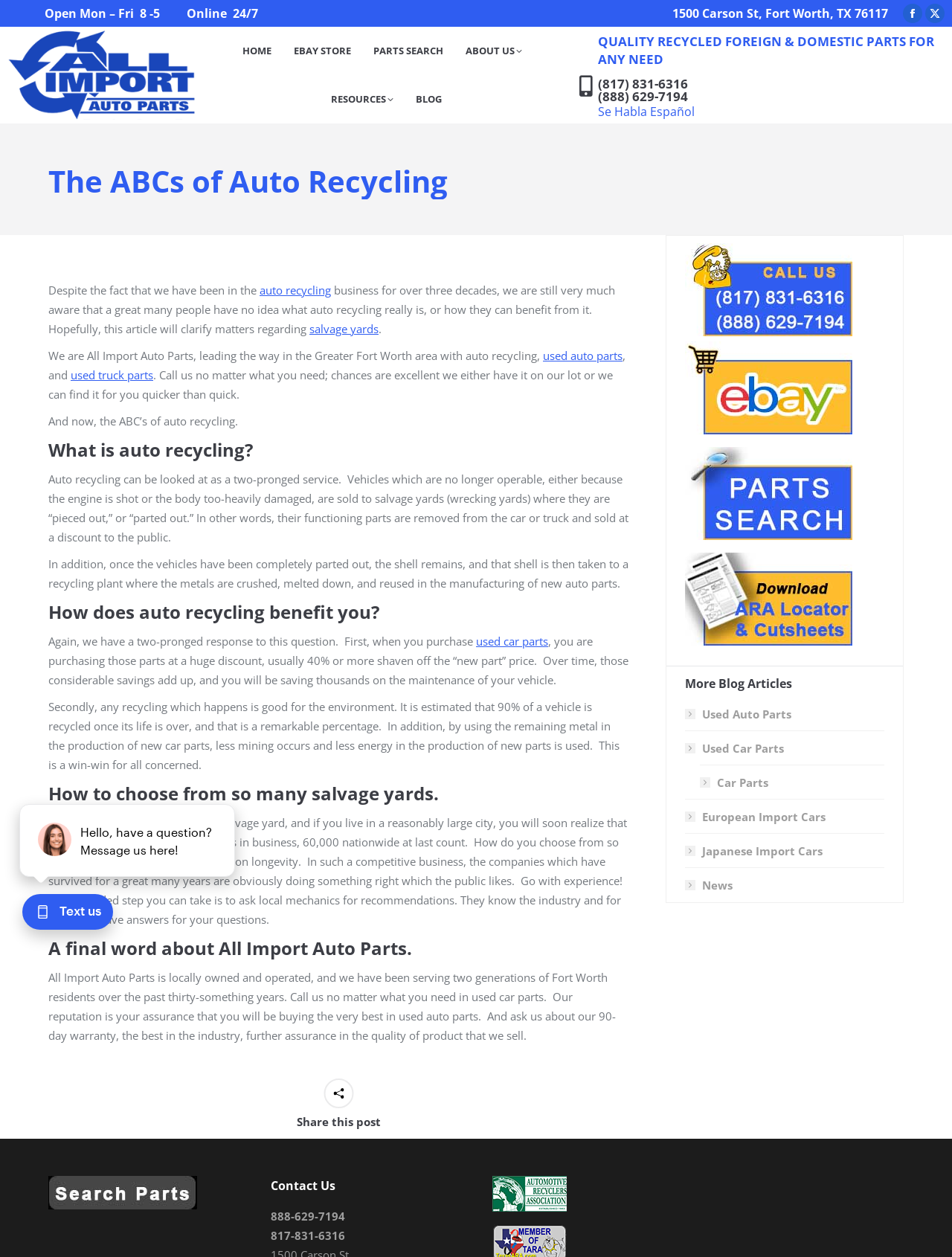Locate the bounding box coordinates of the clickable region to complete the following instruction: "Read more blog articles."

[0.72, 0.537, 0.832, 0.55]